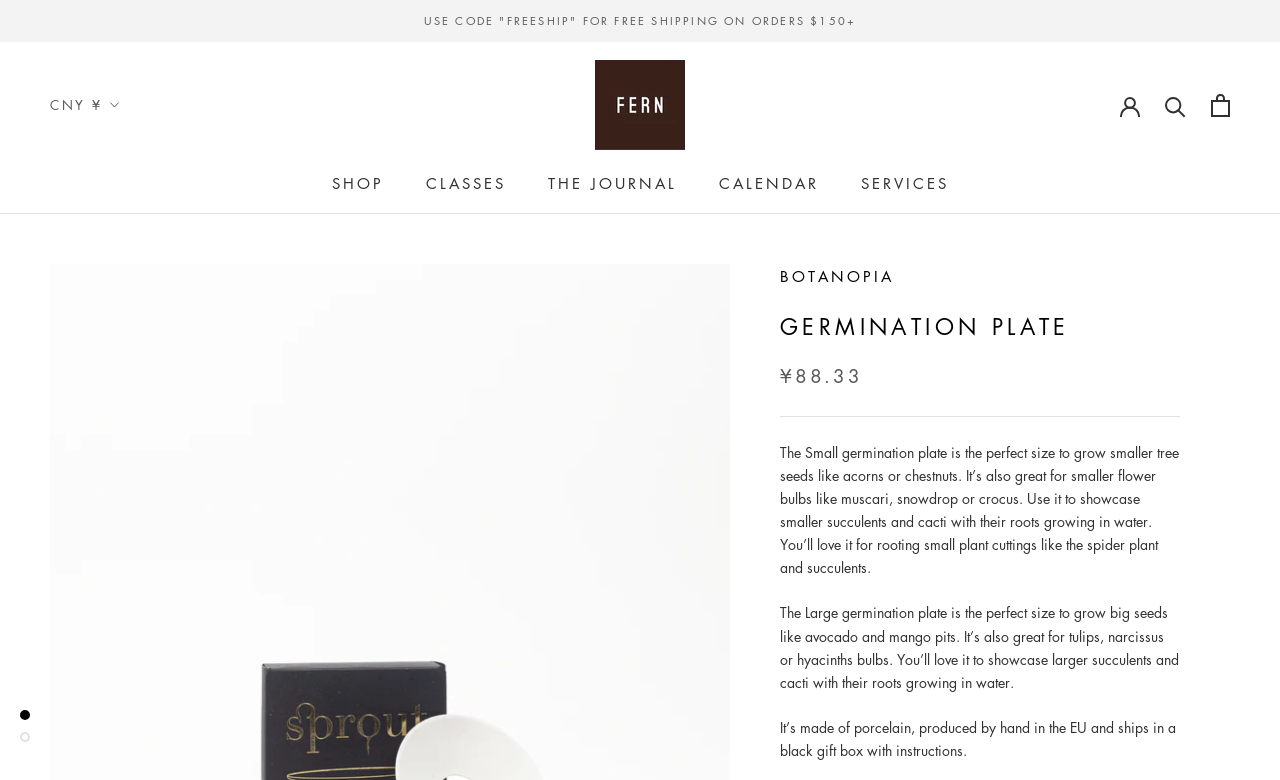Provide the bounding box coordinates for the UI element described in this sentence: "alt="Fern Shop Cincinnati"". The coordinates should be four float values between 0 and 1, i.e., [left, top, right, bottom].

[0.465, 0.077, 0.535, 0.192]